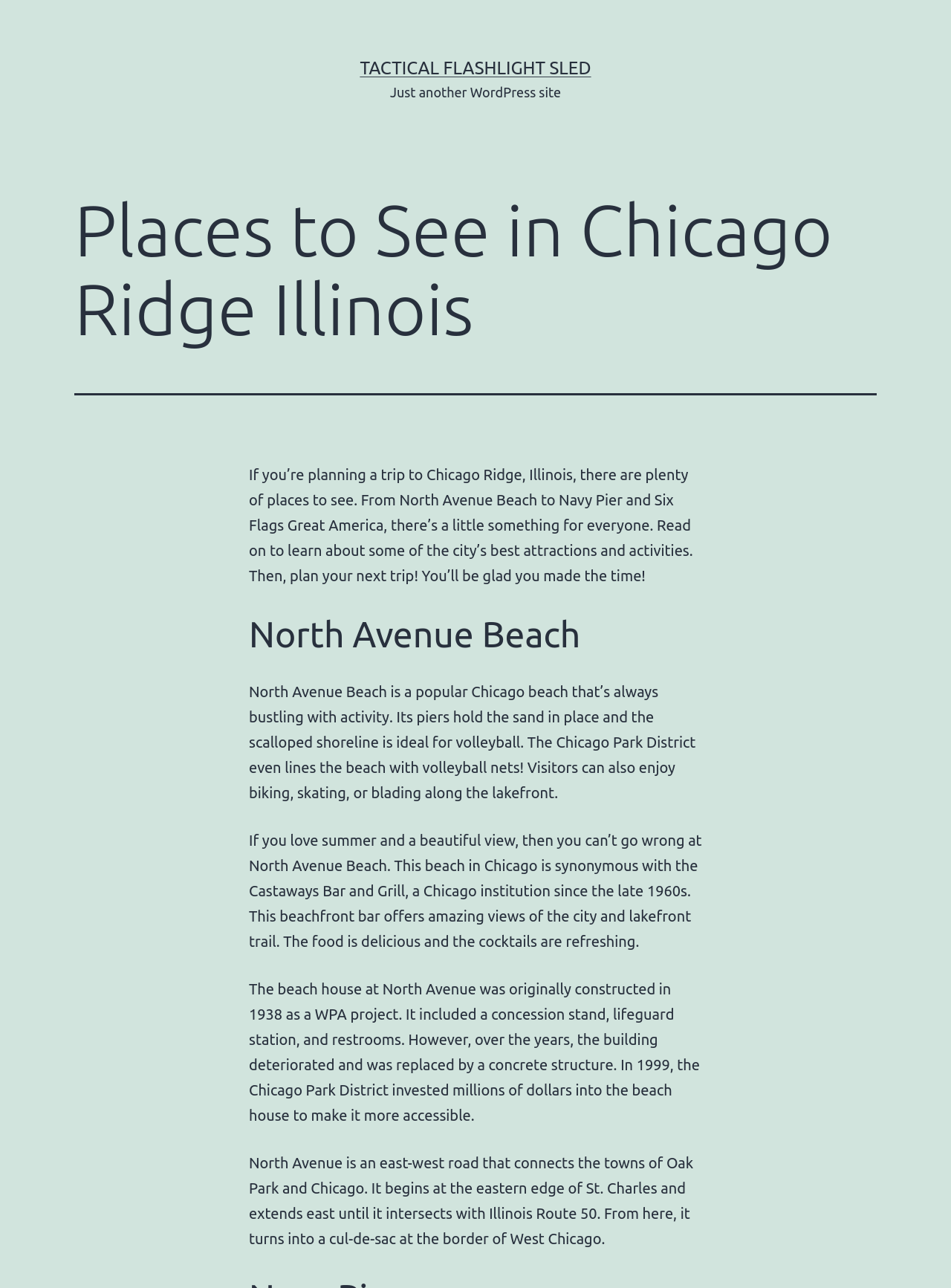What is the name of the bar and grill at North Avenue Beach?
Answer the question with a single word or phrase derived from the image.

Castaways Bar and Grill